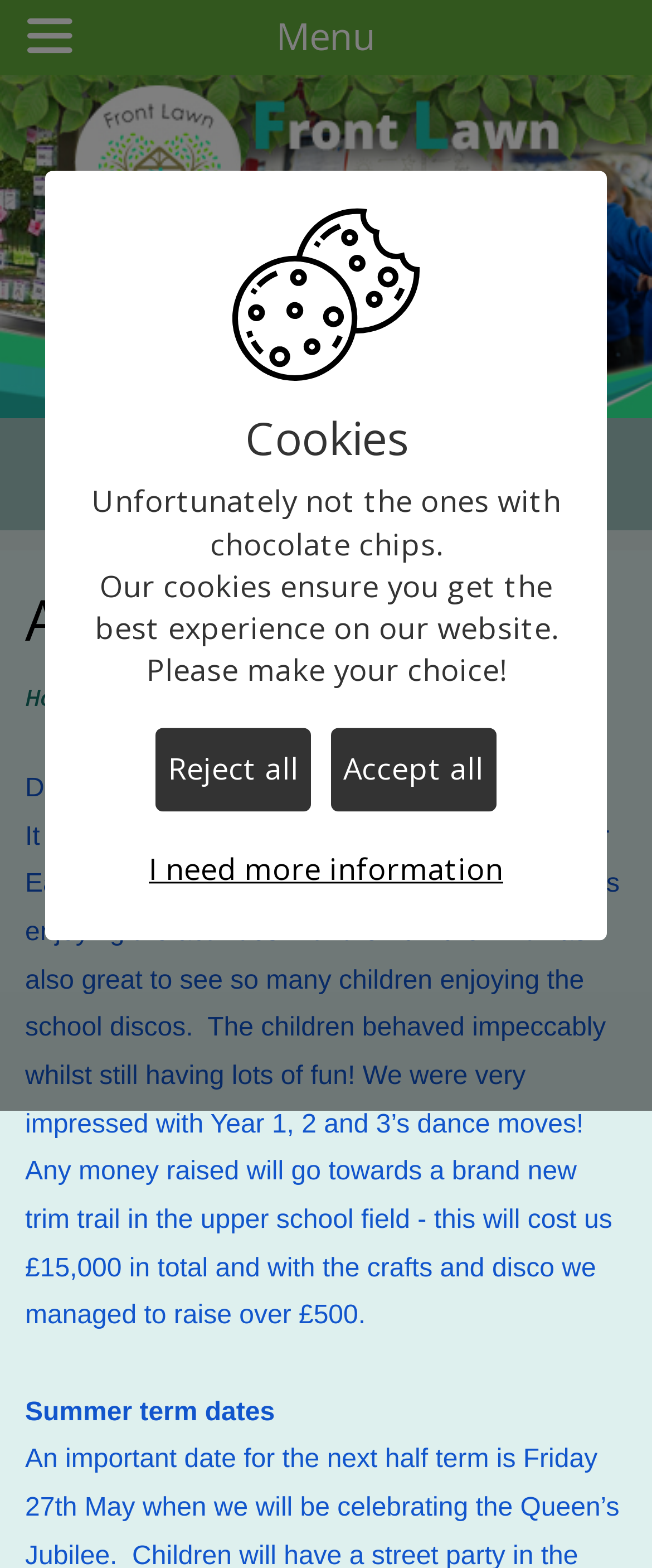Please locate the bounding box coordinates of the element that should be clicked to achieve the given instruction: "Click on the 'Home Page' link".

[0.018, 0.054, 0.982, 0.258]